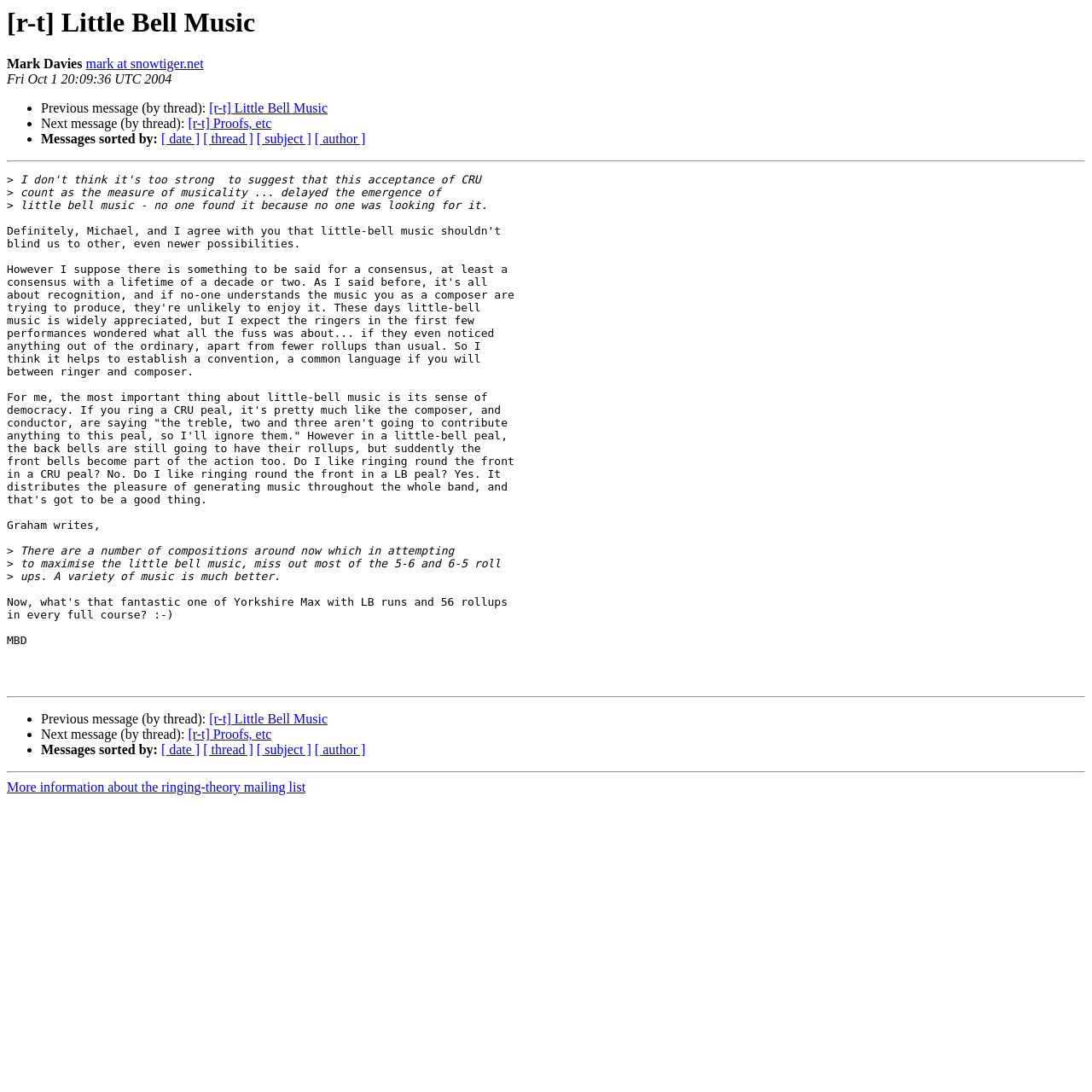Determine the bounding box coordinates of the clickable region to follow the instruction: "Sort messages by date".

[0.148, 0.121, 0.183, 0.134]